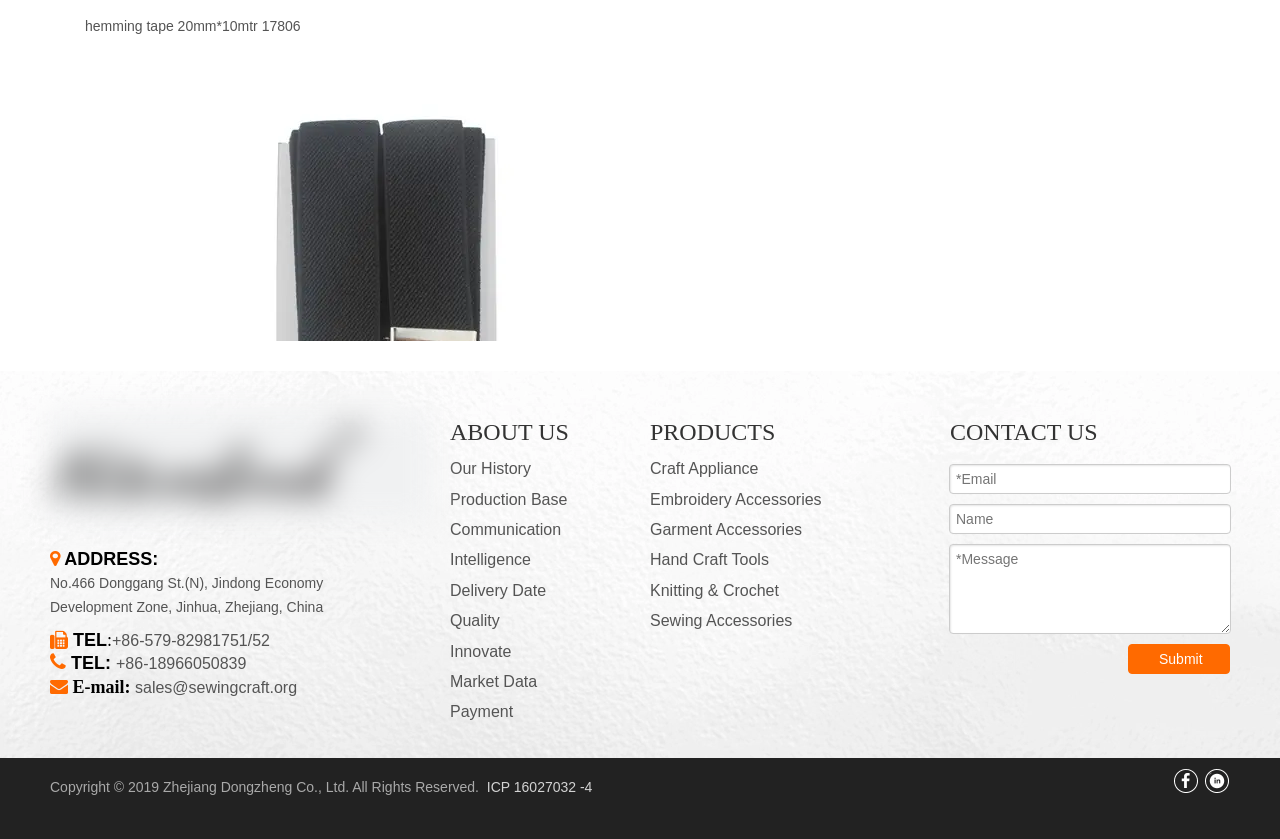What is the phone number for TEL?
Based on the image, respond with a single word or phrase.

+86-579-82981751/52